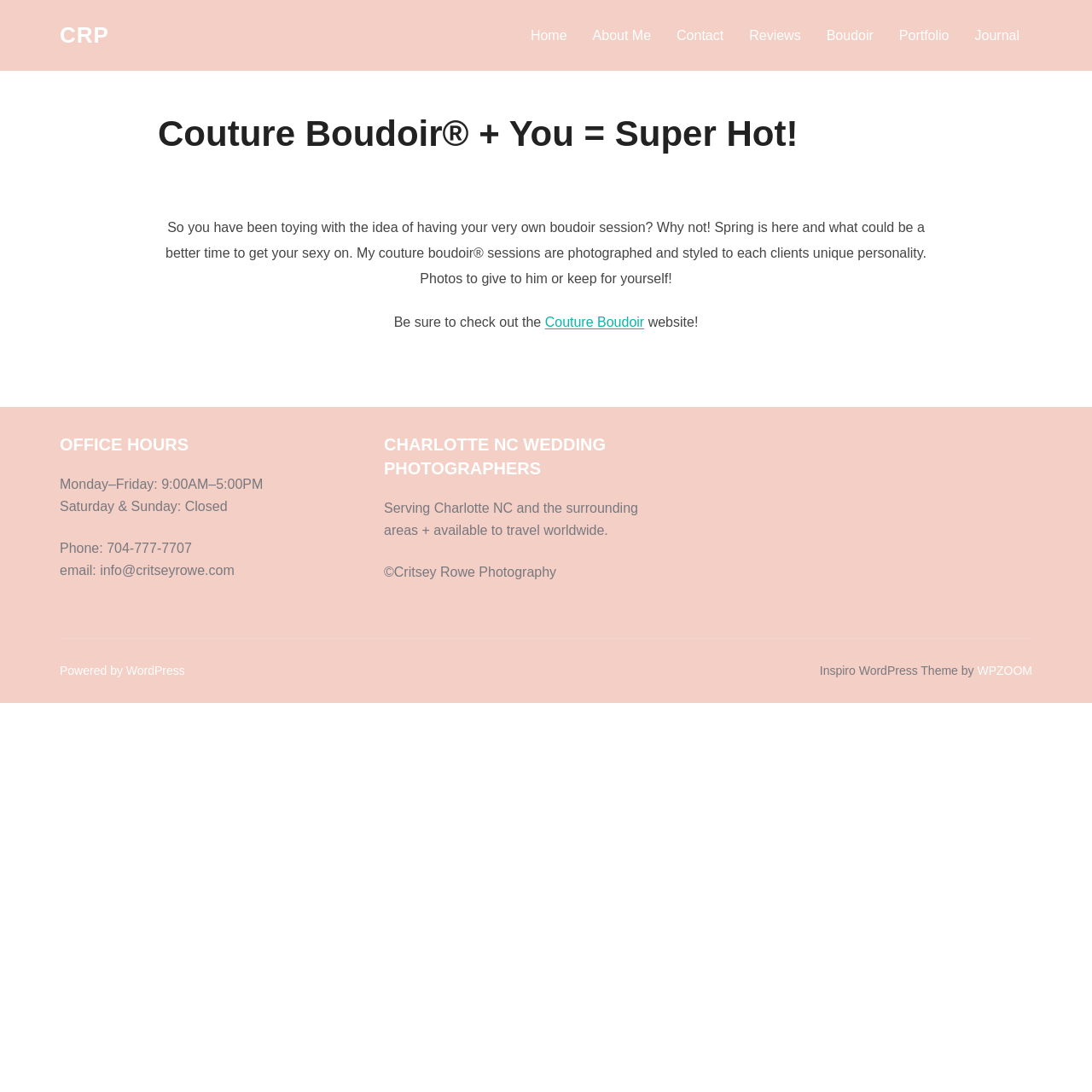Provide the bounding box coordinates of the UI element that matches the description: "Powered by WordPress".

[0.055, 0.608, 0.169, 0.62]